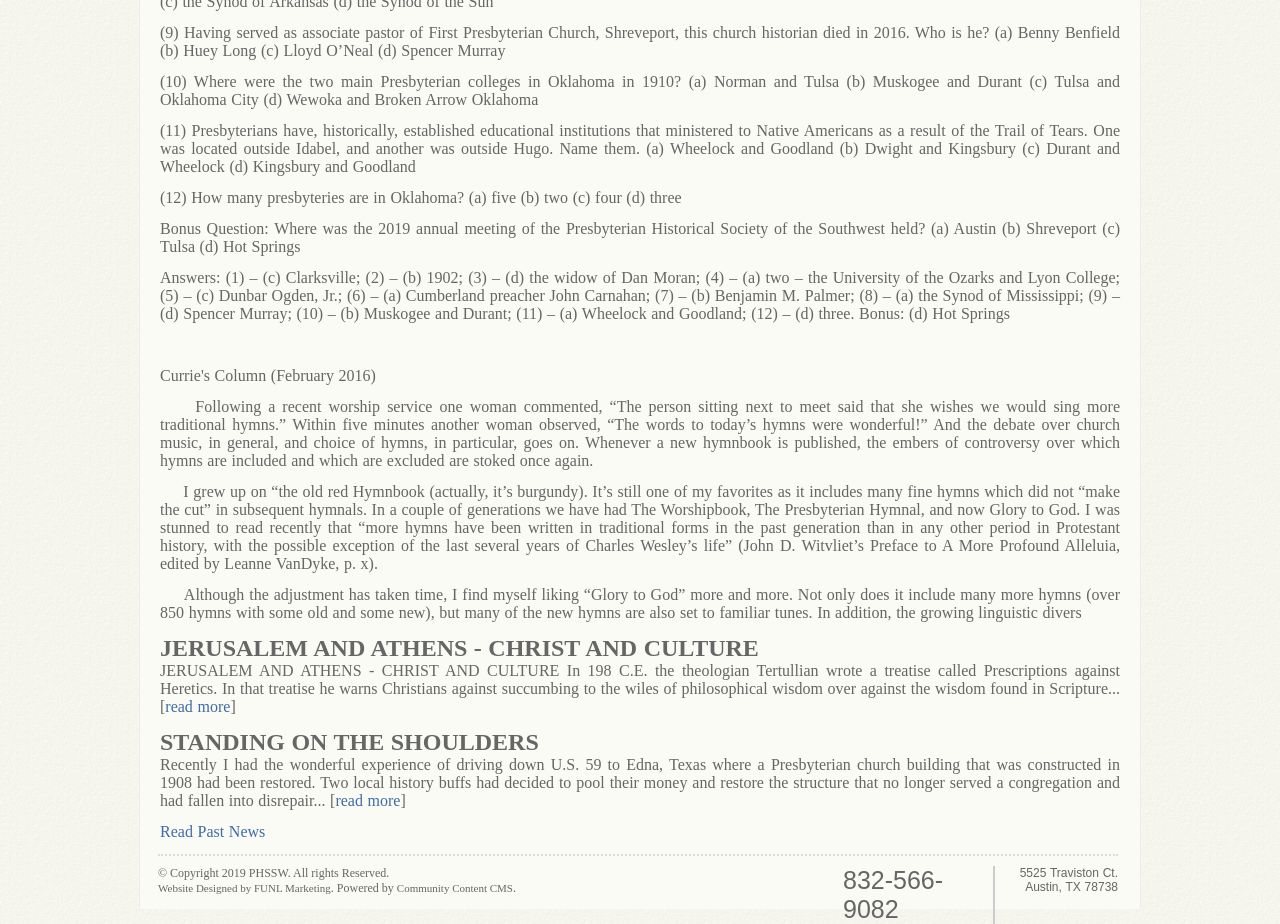Please answer the following question using a single word or phrase: 
How many presbyteries are in Oklahoma?

Three